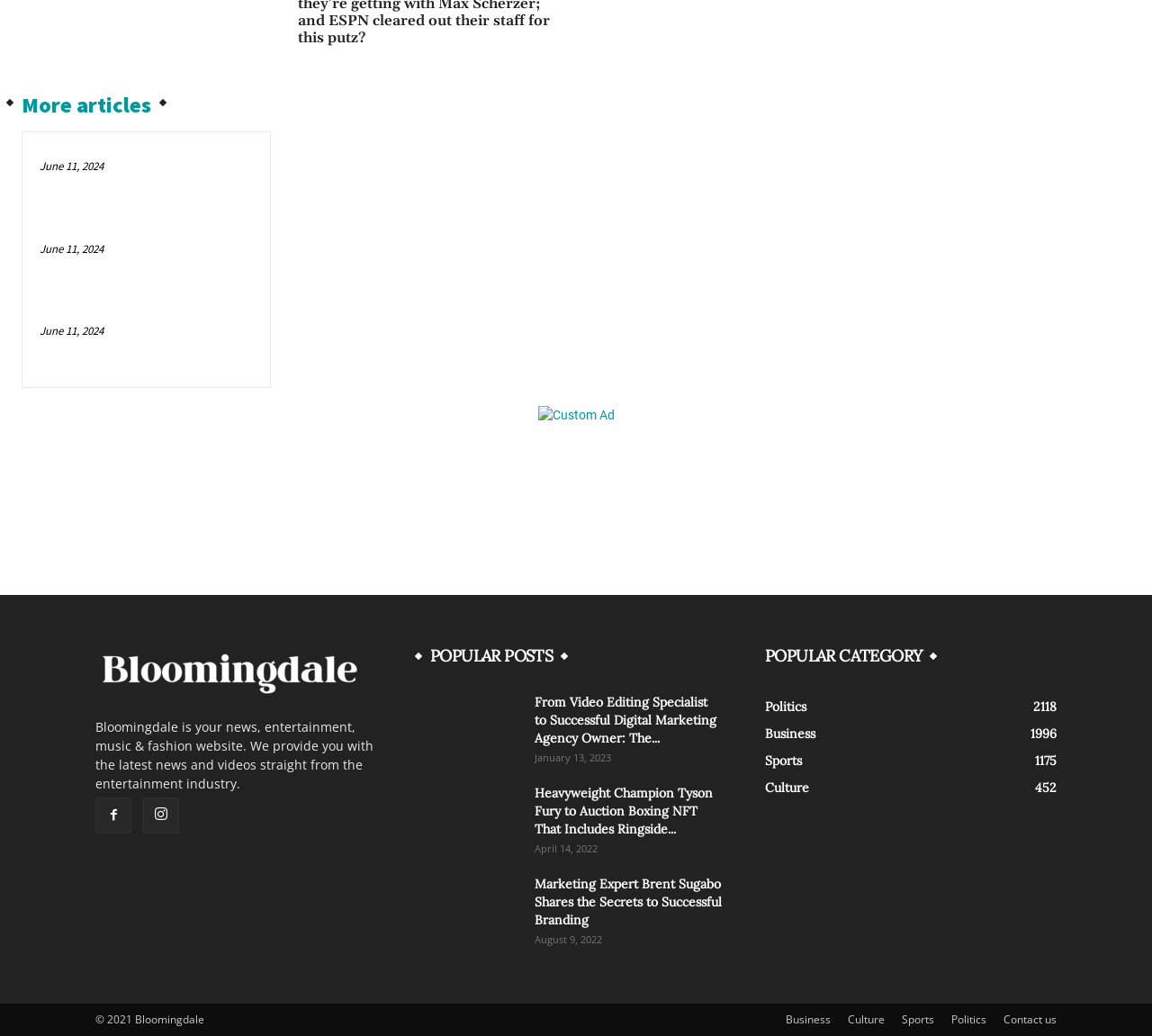How many categories are listed under 'POPULAR CATEGORY'?
Examine the screenshot and reply with a single word or phrase.

5